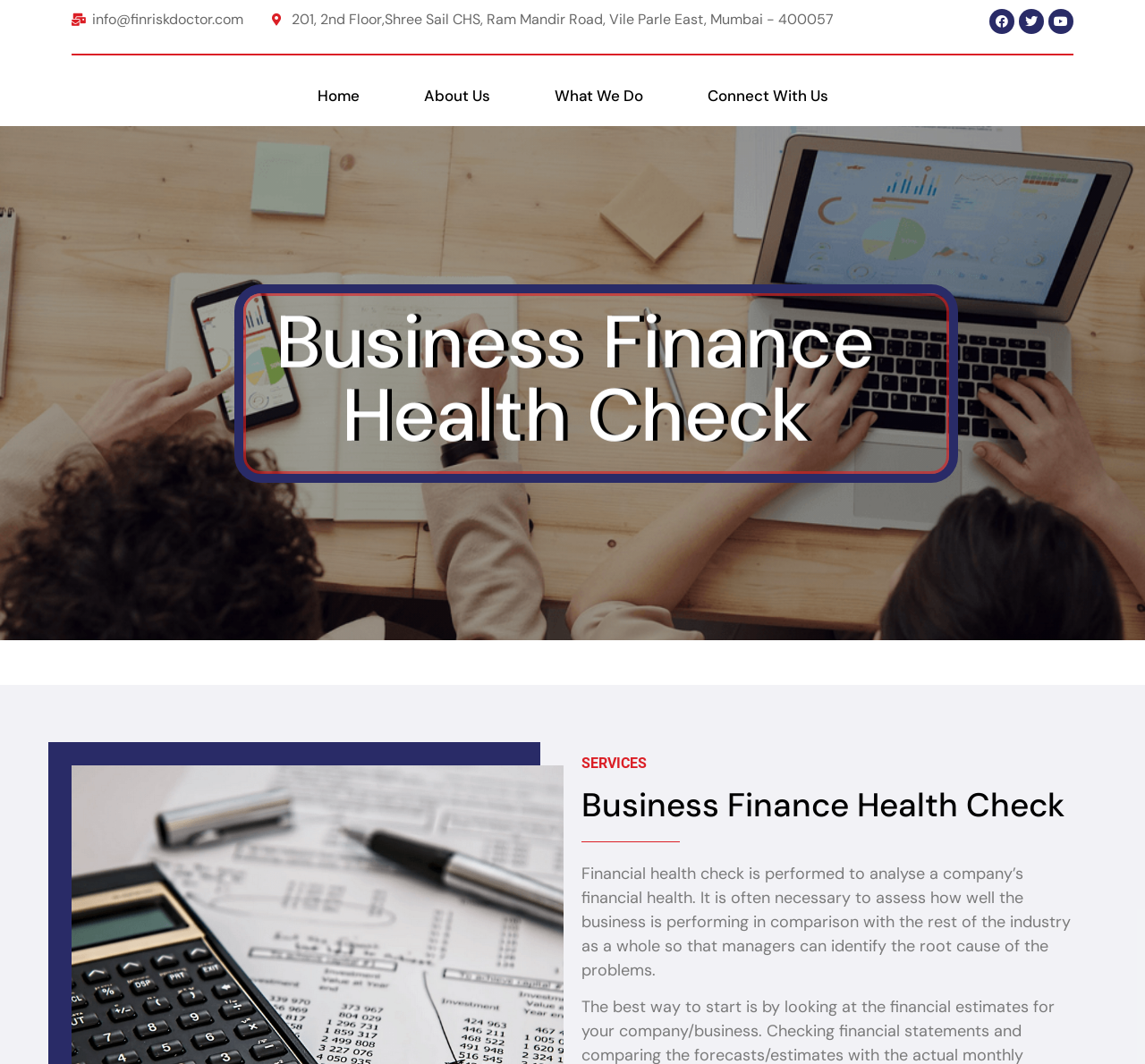Bounding box coordinates must be specified in the format (top-left x, top-left y, bottom-right x, bottom-right y). All values should be floating point numbers between 0 and 1. What are the bounding box coordinates of the UI element described as: What We Do

[0.472, 0.071, 0.573, 0.11]